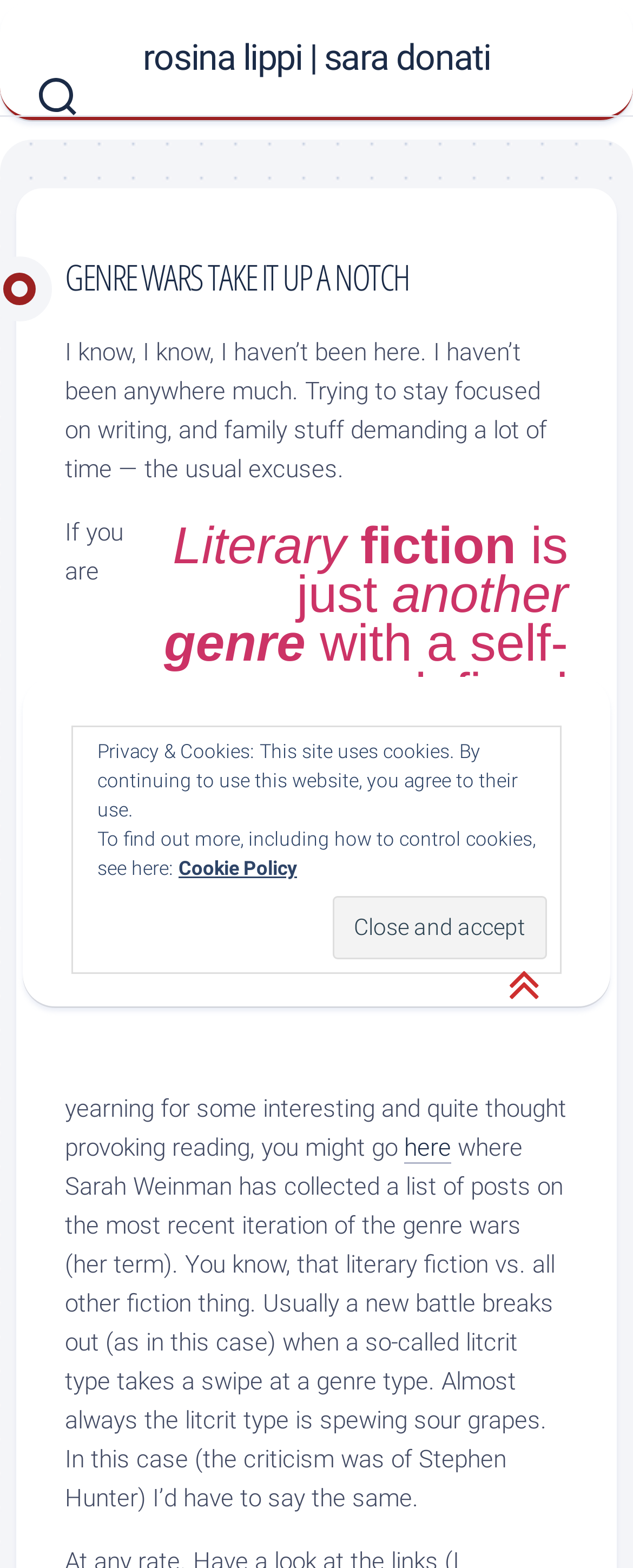Summarize the webpage with a detailed and informative caption.

This webpage appears to be a blog post or article discussing the topic of "genre wars" in literary fiction. At the top of the page, there is a link to the authors' names, "rosina lippi | sara donati". Below this, there is a button with no text, likely a navigation or menu button.

The main content of the page is divided into sections. The first section is a heading that reads "GENRE WARS TAKE IT UP A NOTCH" in a prominent font. Below this, there is a paragraph of text discussing the author's absence from writing and family commitments.

The next section appears to be a discussion on the topic of literary fiction, with several short paragraphs of text. The text is interspersed with headings and subheadings, including "Literary", "fiction", and "genre". The discussion seems to be about the conventions and readership of literary fiction.

Further down the page, there is a link to an external article or resource, labeled "here", which is part of a longer paragraph discussing the "genre wars" and literary criticism. The paragraph also mentions a list of posts collected by Sarah Weinman on the topic.

At the bottom of the page, there are several buttons and links, including a "Close and accept" button, a "Cookie Policy" link, and a link to a privacy and cookies page. There is also a small icon, represented by the Unicode character "\uf102", which may be a social media or sharing button.